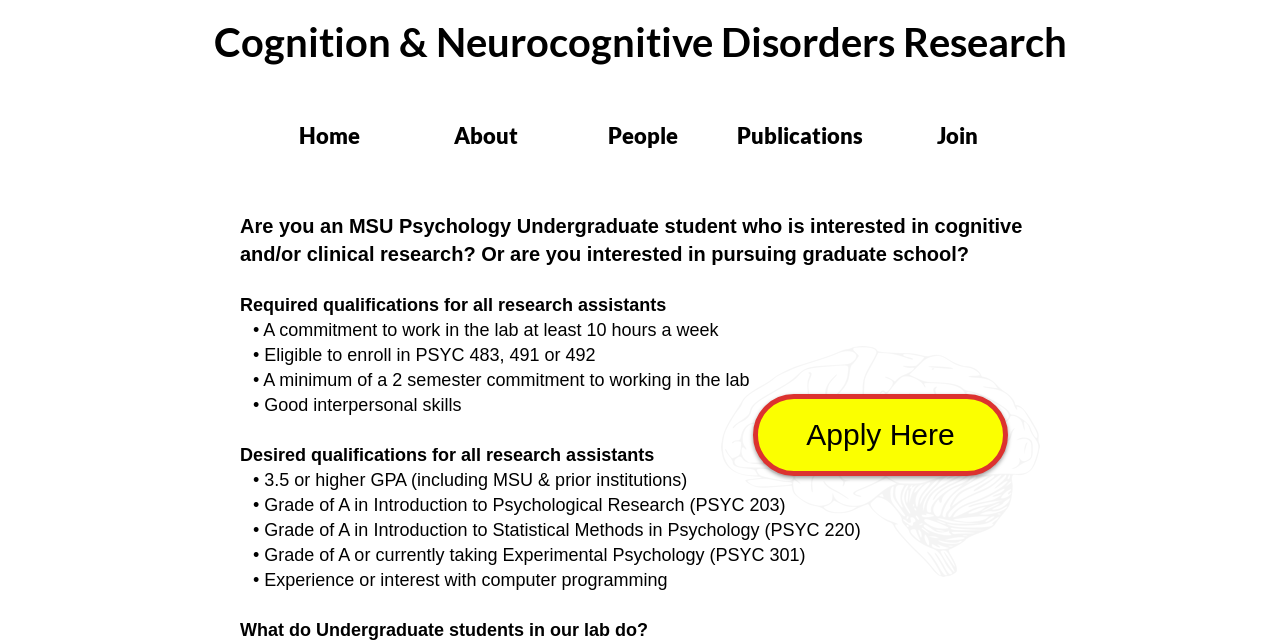What is the minimum GPA required for research assistants?
From the image, respond with a single word or phrase.

3.5 or higher